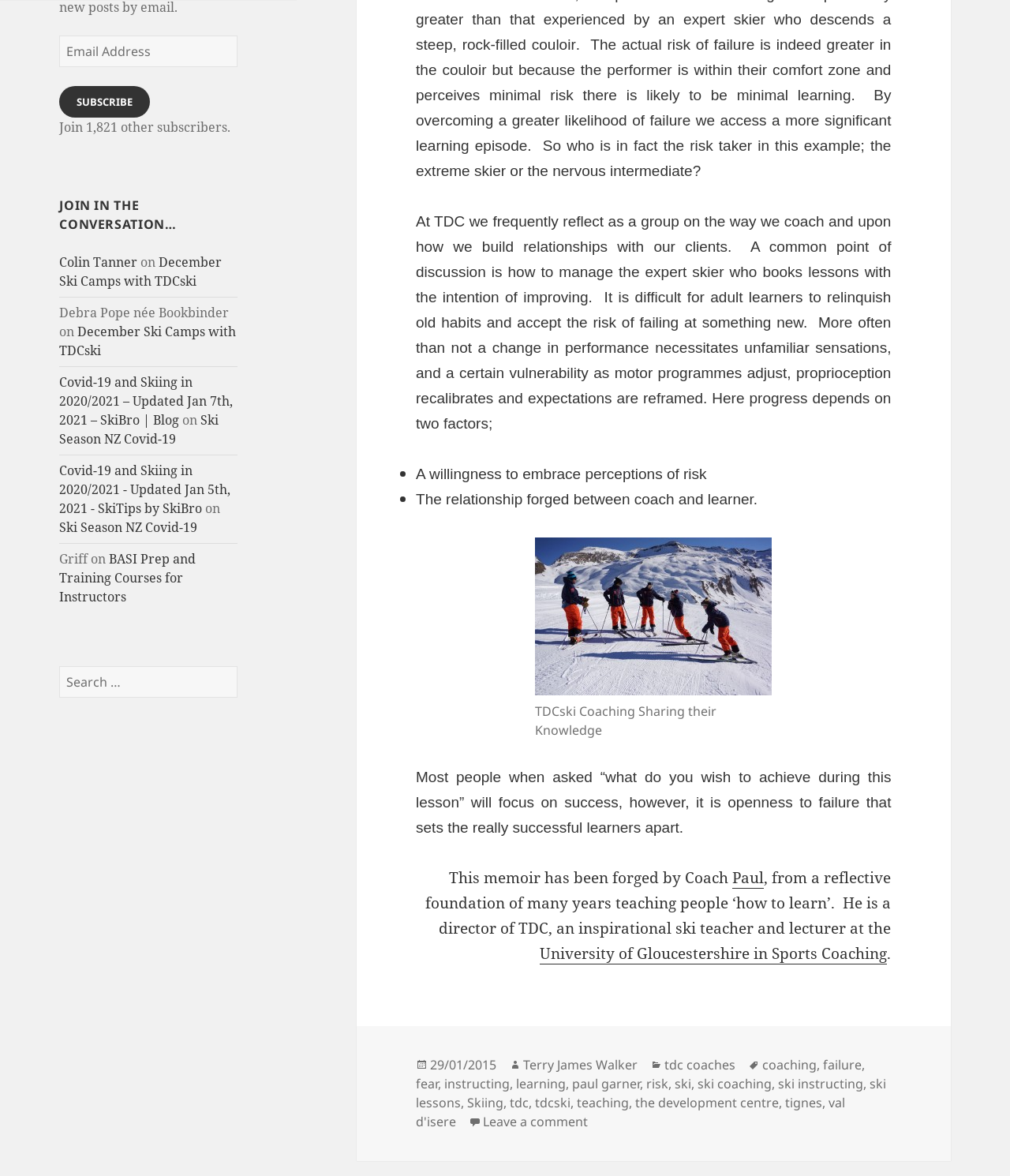Please identify the coordinates of the bounding box for the clickable region that will accomplish this instruction: "Subscribe to the newsletter".

[0.059, 0.073, 0.149, 0.1]